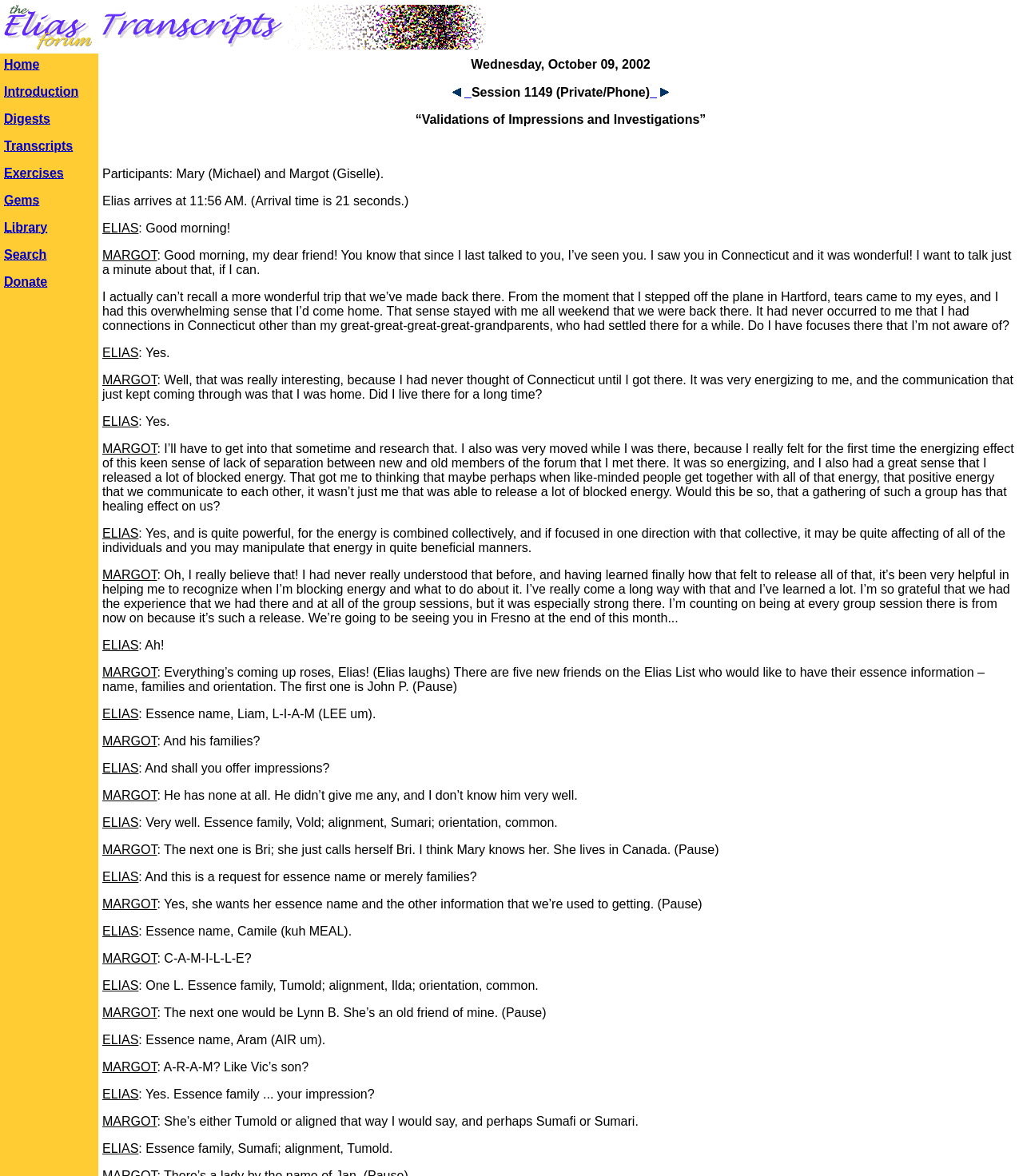Please determine the bounding box coordinates of the element to click in order to execute the following instruction: "Click the 'Donate' link". The coordinates should be four float numbers between 0 and 1, specified as [left, top, right, bottom].

[0.004, 0.234, 0.046, 0.245]